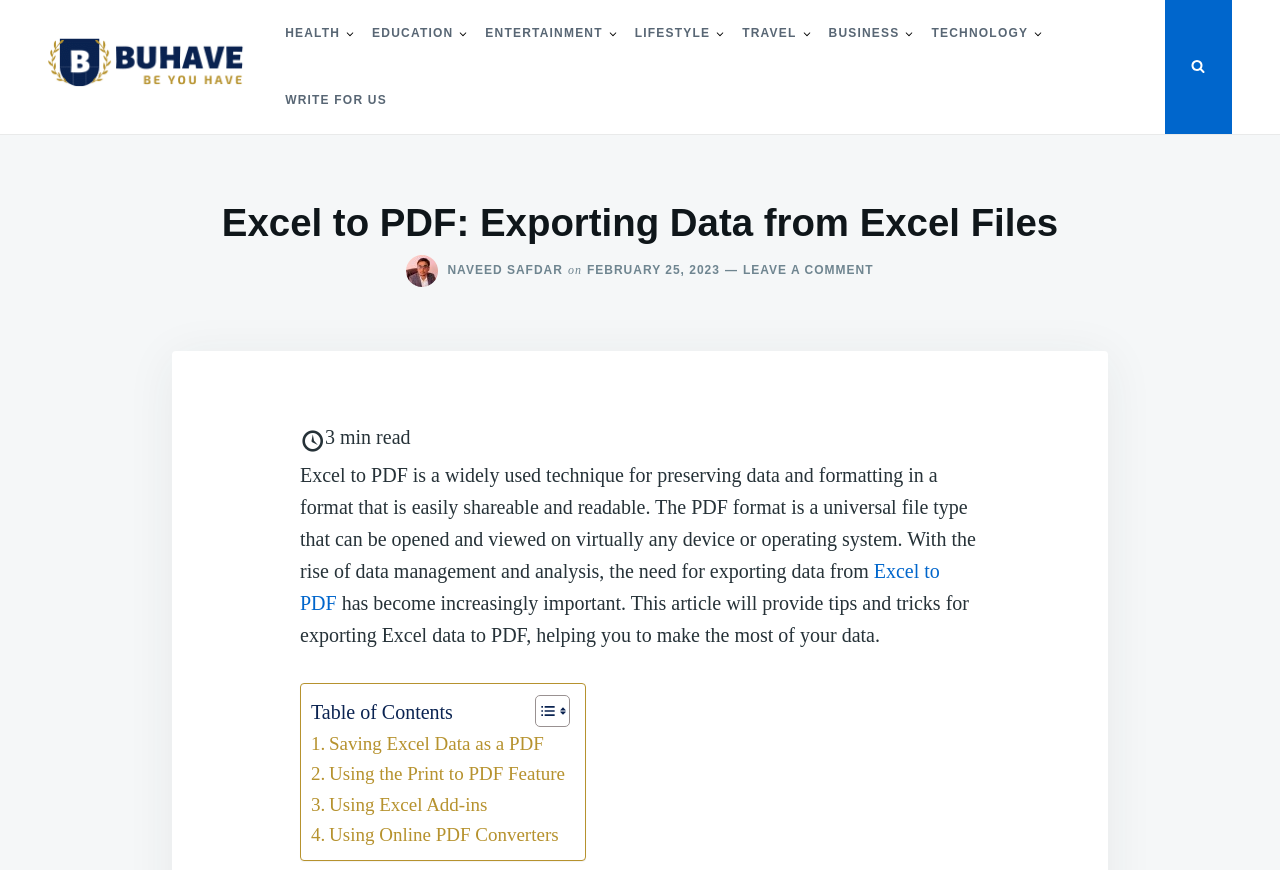How long does it take to read the article?
Refer to the image and provide a one-word or short phrase answer.

3 min